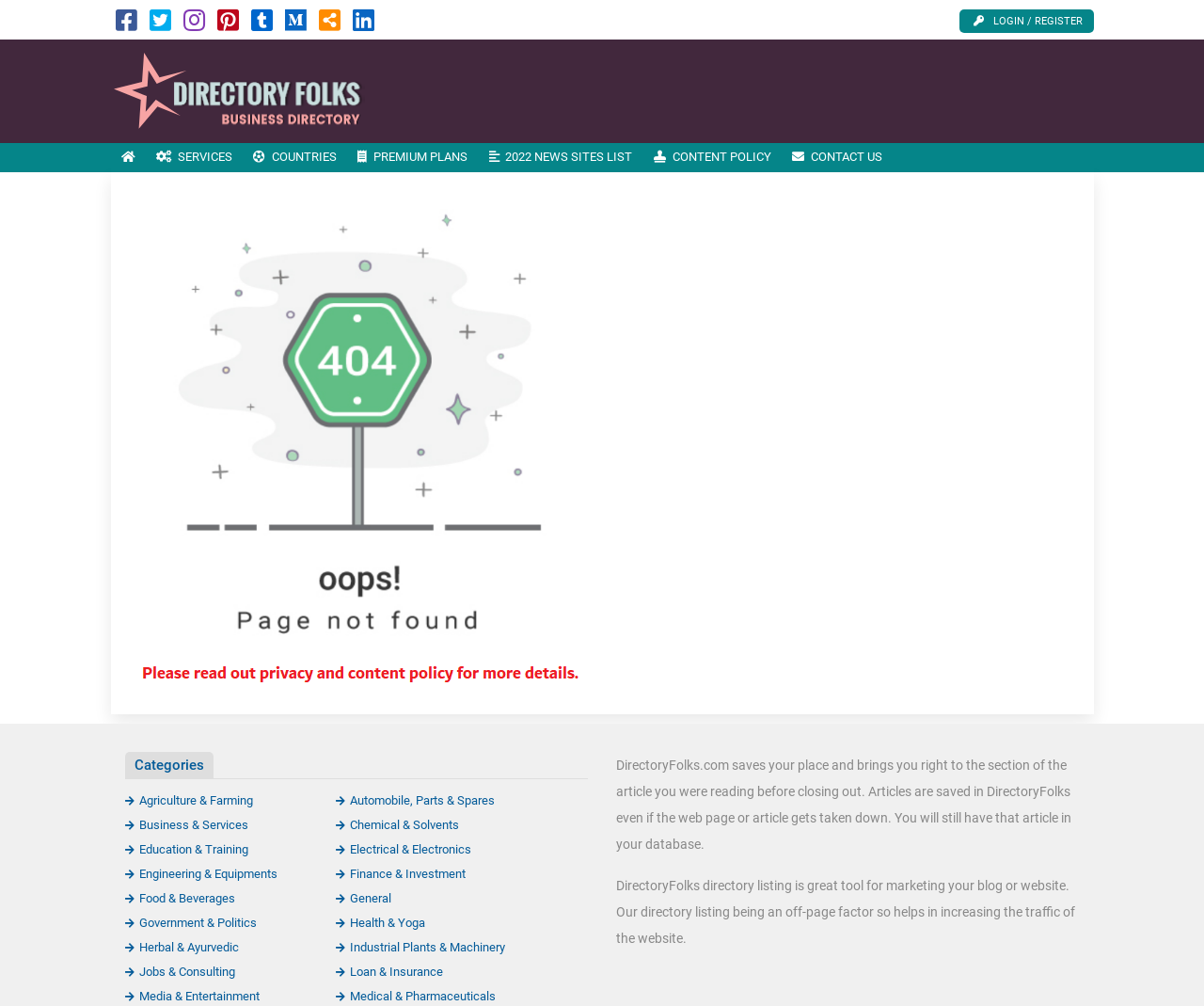Respond to the question below with a single word or phrase:
How many categories are listed on the webpage?

20